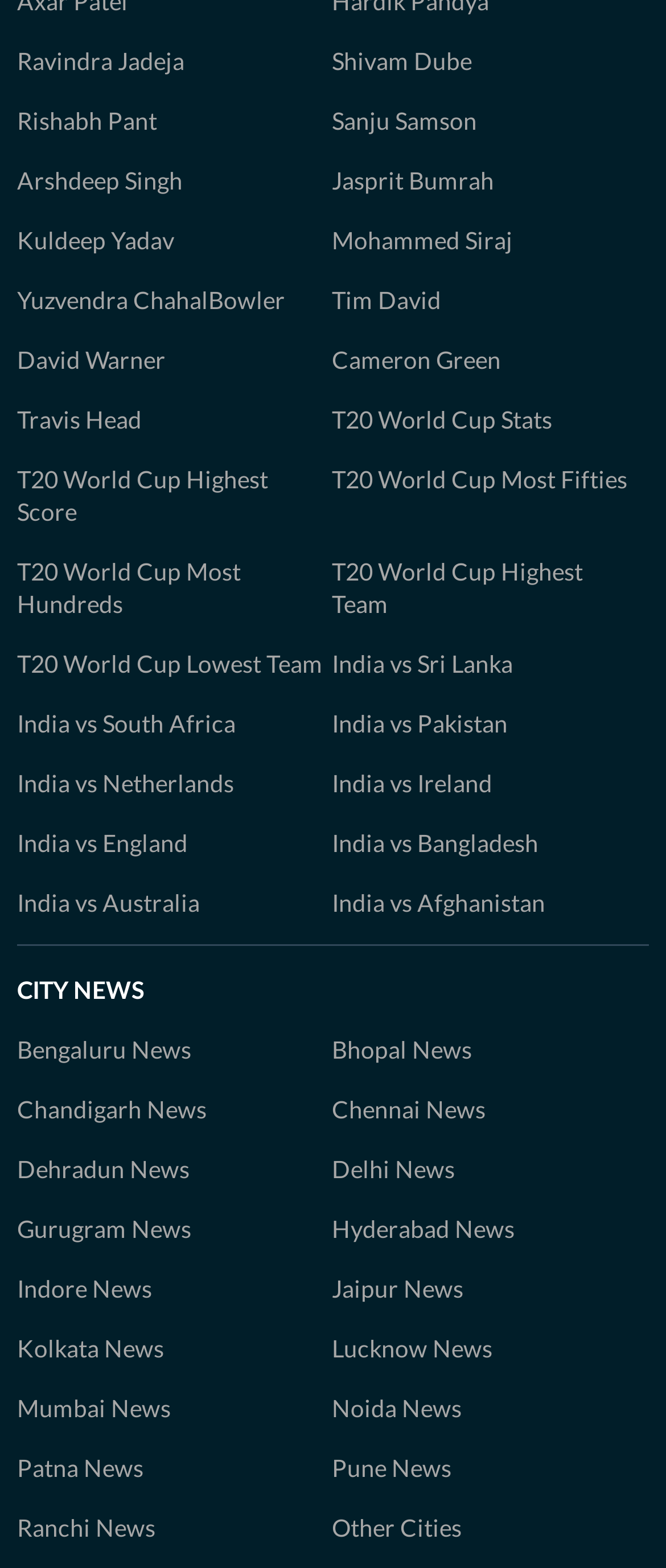Give a concise answer using one word or a phrase to the following question:
How many Indian cities are listed on the webpage?

20